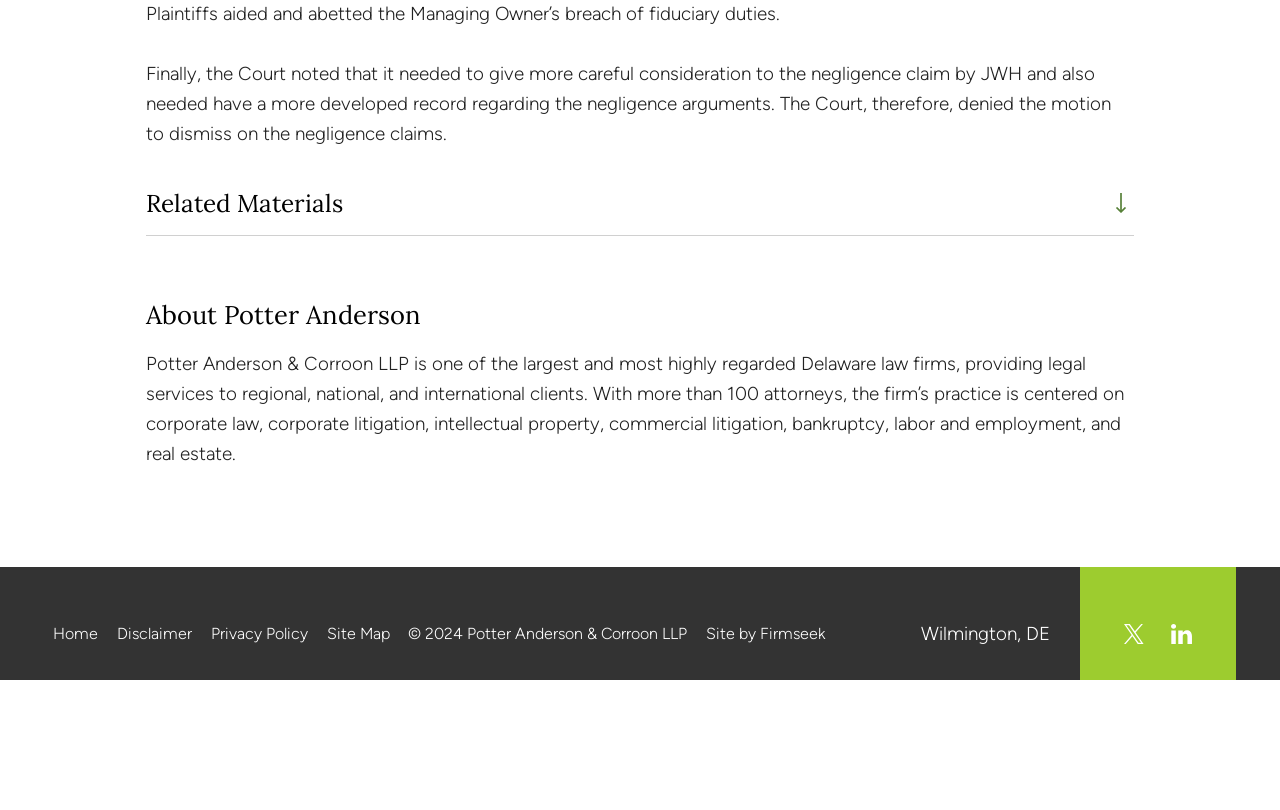Determine the bounding box coordinates of the section to be clicked to follow the instruction: "Visit Wilmington, DE". The coordinates should be given as four float numbers between 0 and 1, formatted as [left, top, right, bottom].

[0.72, 0.768, 0.82, 0.796]